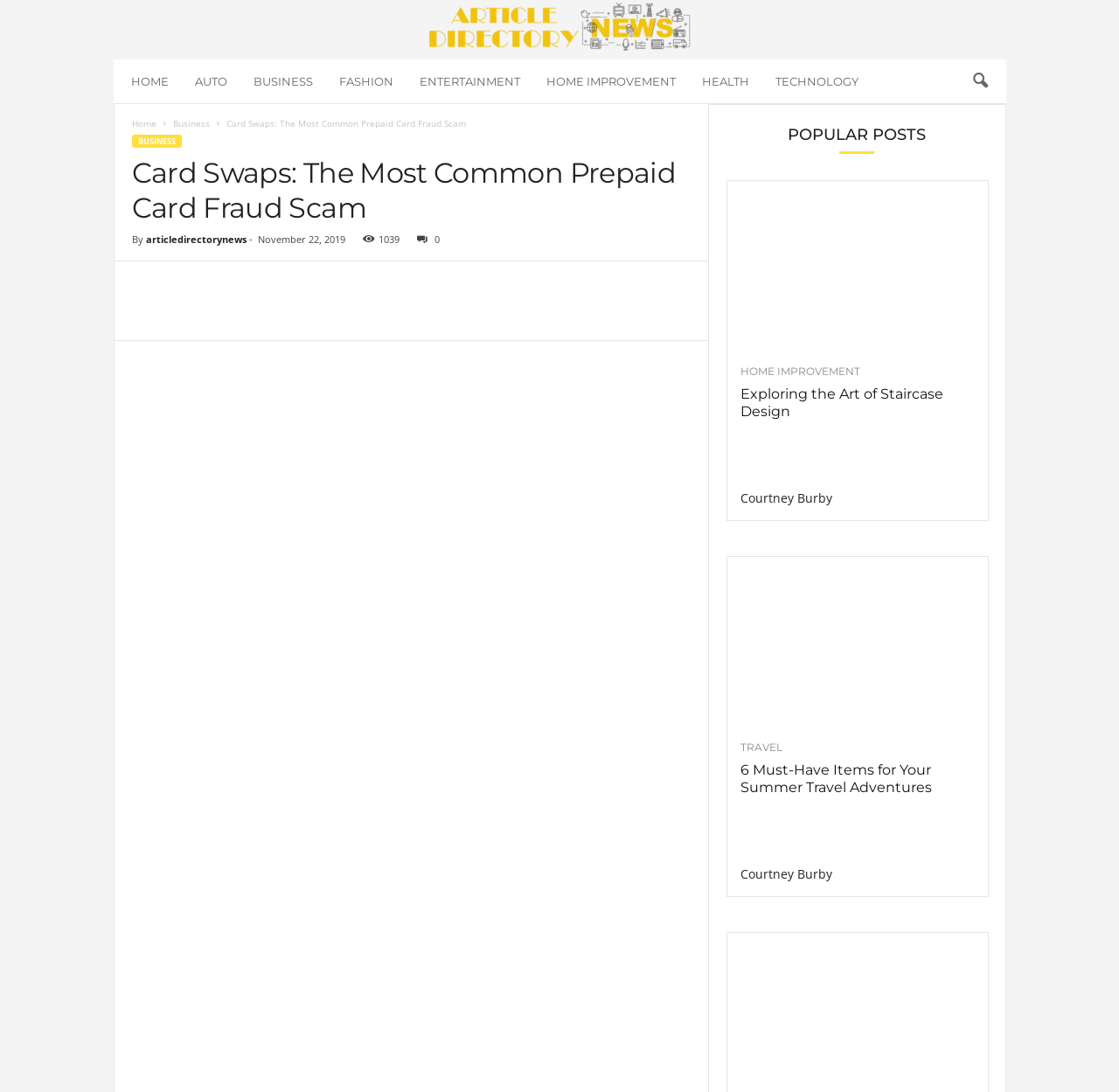Please find the bounding box coordinates of the element's region to be clicked to carry out this instruction: "Visit the Facebook page".

None